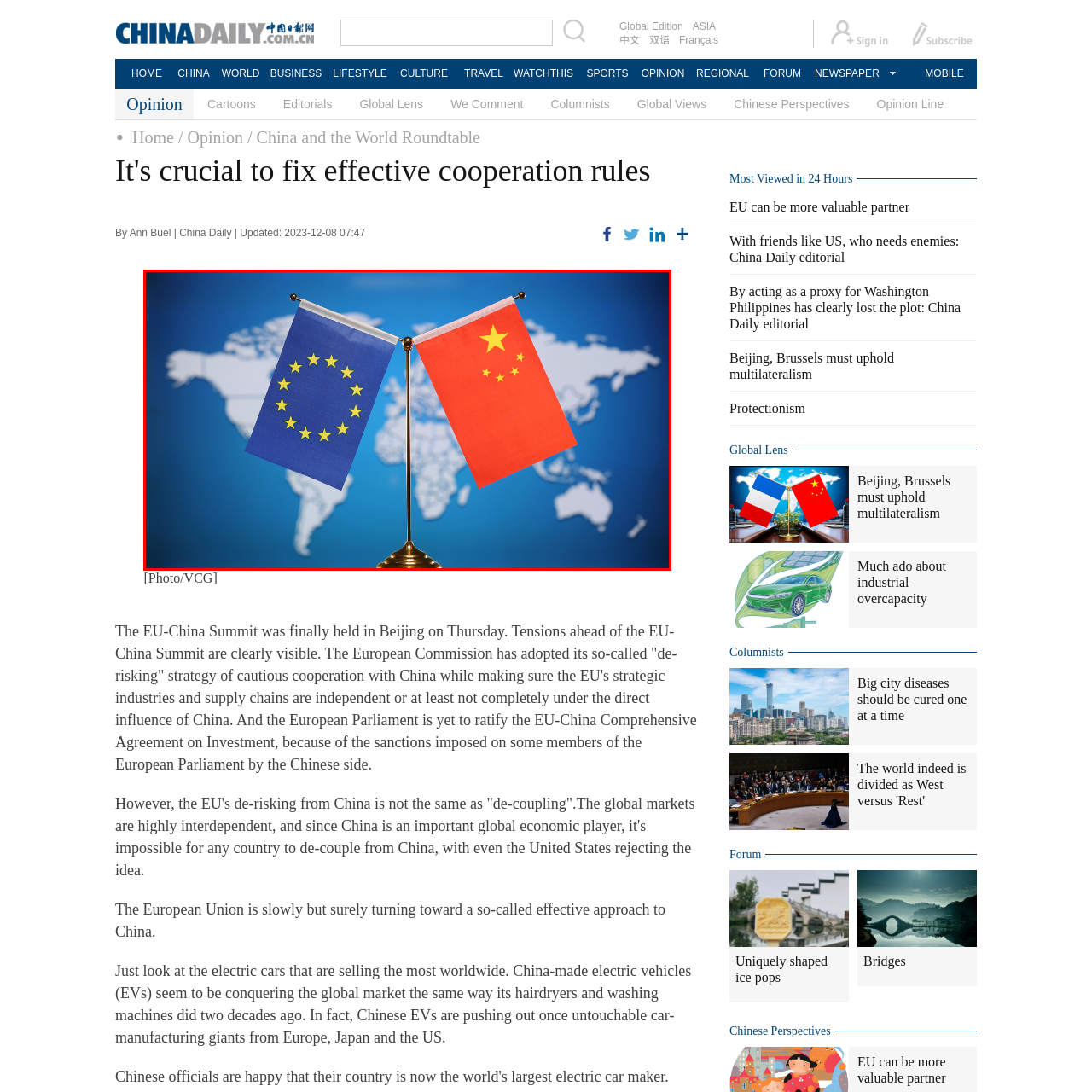Generate a comprehensive caption for the picture highlighted by the red outline.

The image depicts two flags prominently displayed side by side on a golden stand, symbolizing the international relations between the European Union and China. The blue flag on the left features a circular arrangement of golden stars, representing the EU, while the red flag on the right displays five yellow stars, a key emblem of the People's Republic of China. Behind the flags, a blurred world map serves as a backdrop, emphasizing the global context of EU-China relations. This visual metaphor illustrates ongoing diplomatic discussions, such as those surrounding the recent EU-China Summit held in Beijing, highlighting the complexities and strategic partnerships that exist within this significant geopolitical narrative.